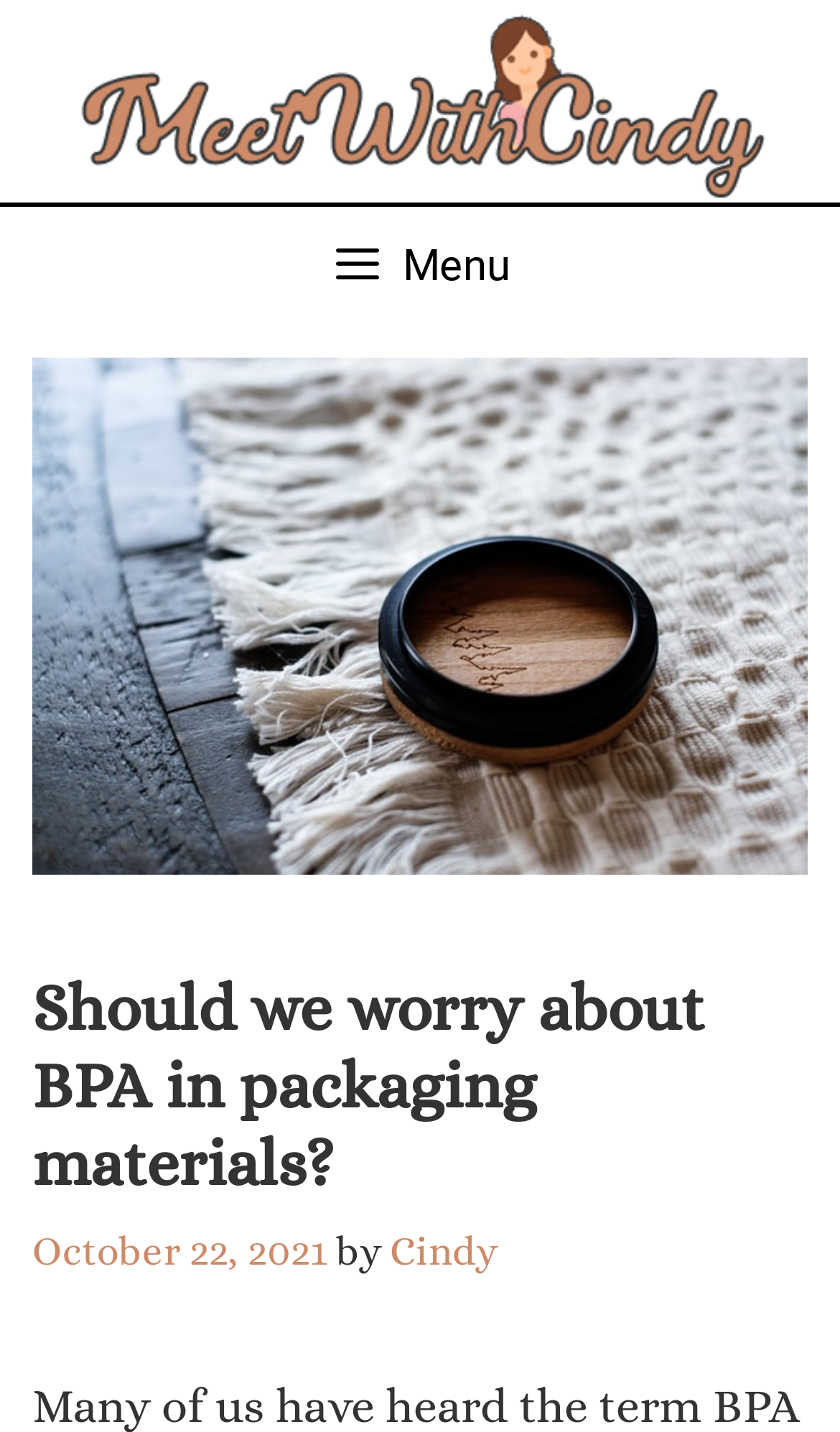Can you determine the main header of this webpage?

Should we worry about BPA in packaging materials?